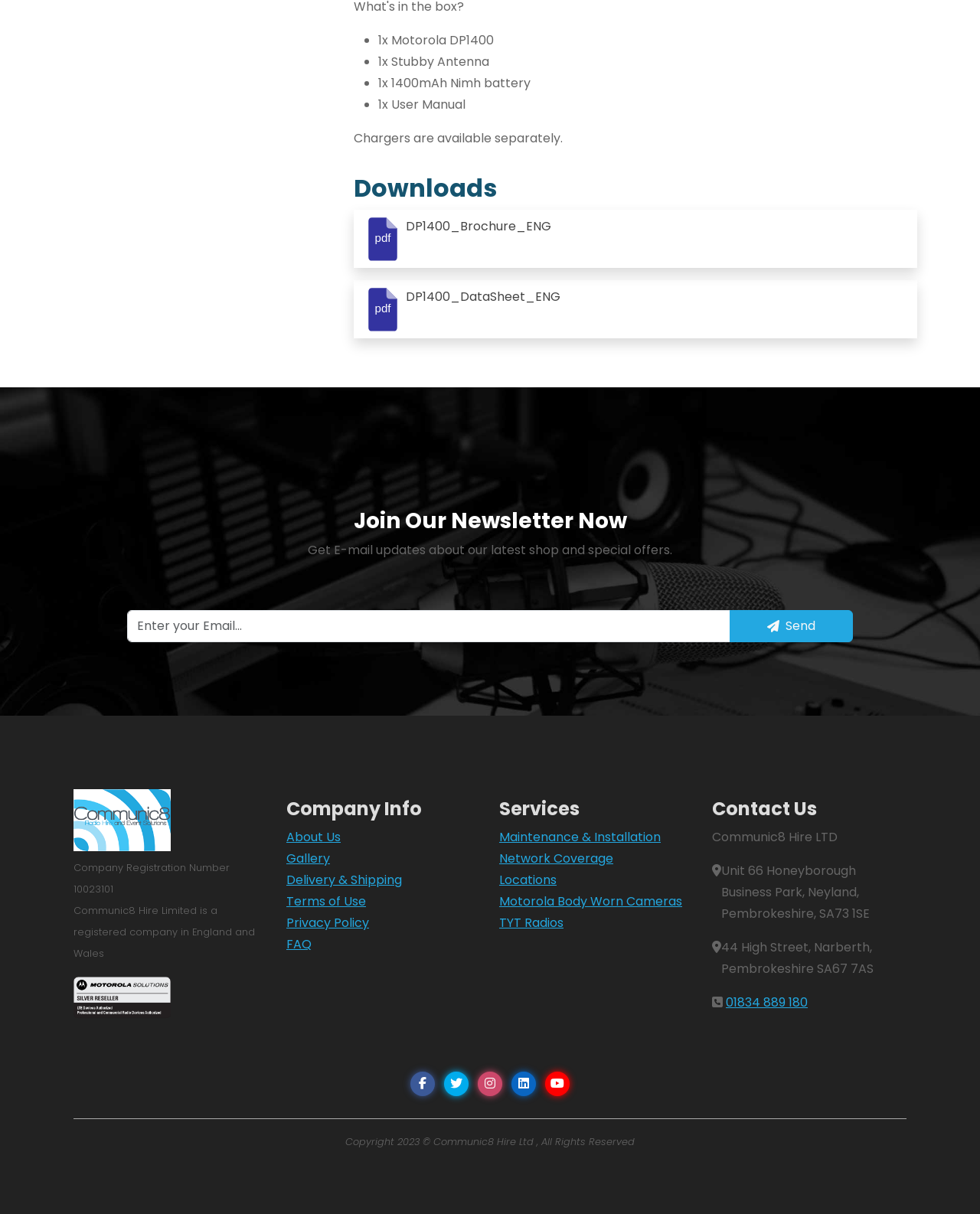For the given element description Facebook, determine the bounding box coordinates of the UI element. The coordinates should follow the format (top-left x, top-left y, bottom-right x, bottom-right y) and be within the range of 0 to 1.

[0.419, 0.883, 0.444, 0.903]